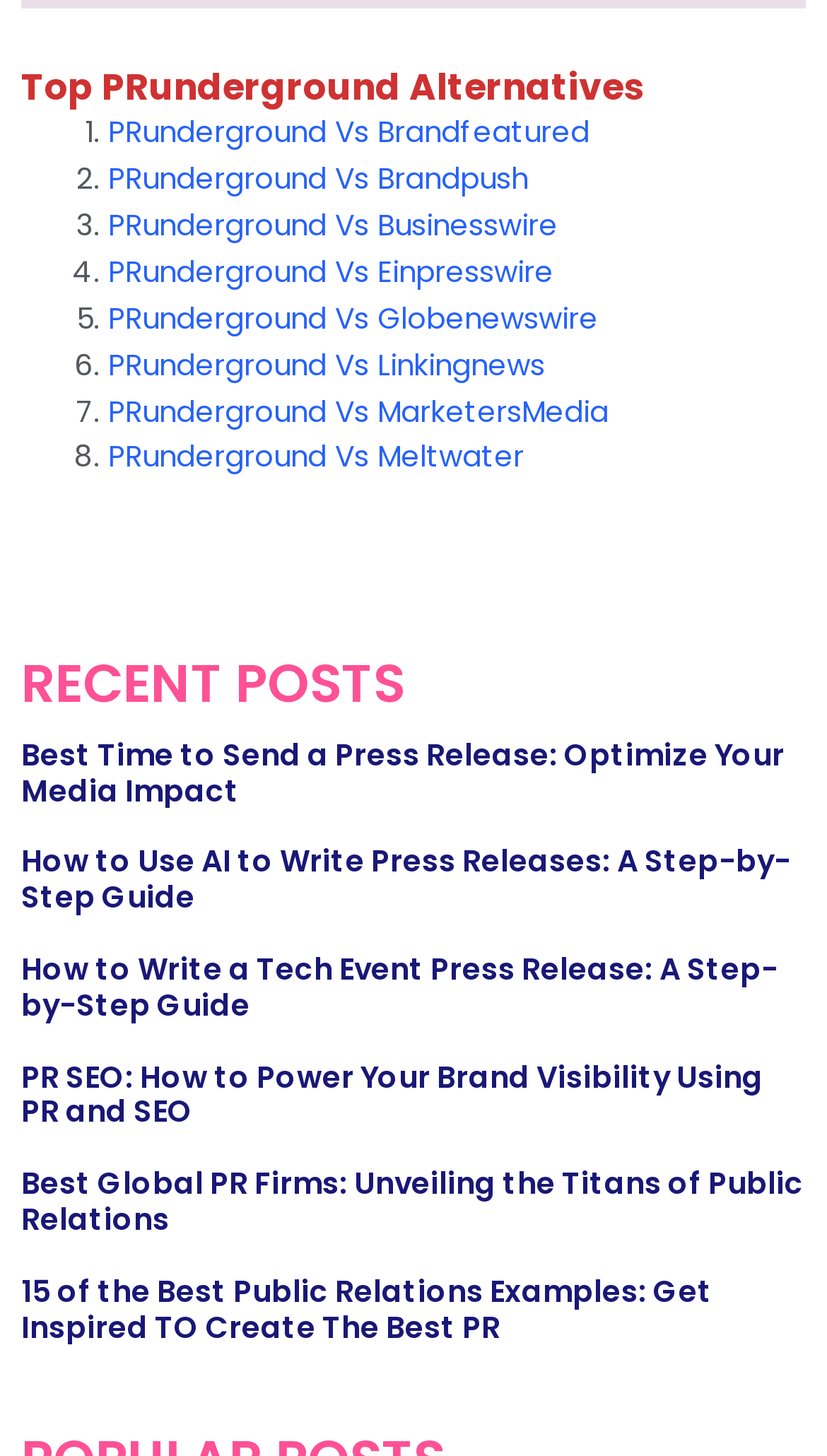Review the image closely and give a comprehensive answer to the question: How many recent posts are listed?

The webpage has a section titled 'RECENT POSTS' which lists 5 articles, each with a heading and a link.